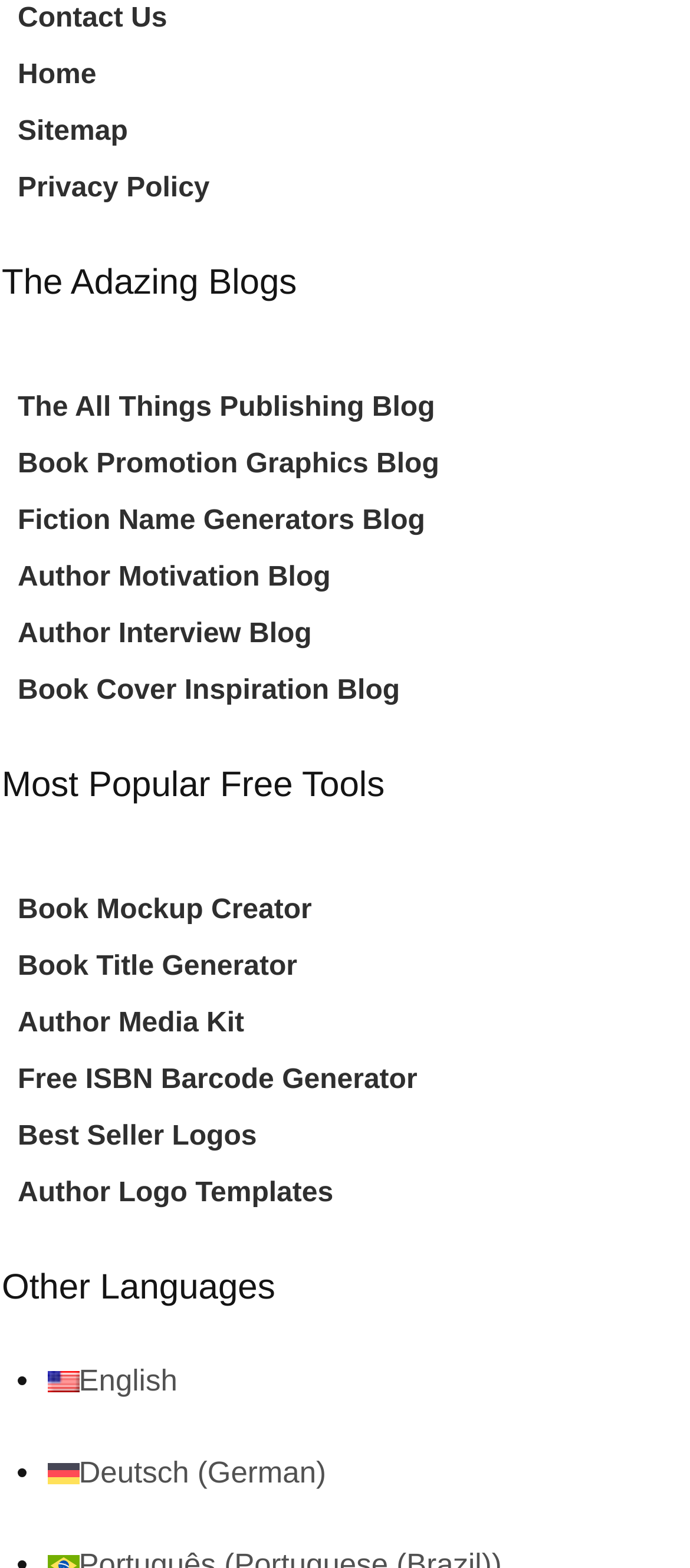What is the first link on the webpage?
Analyze the image and deliver a detailed answer to the question.

The first link on the webpage is 'Home' because it has the smallest y1 coordinate value among all the links, which indicates it is located at the top of the webpage.